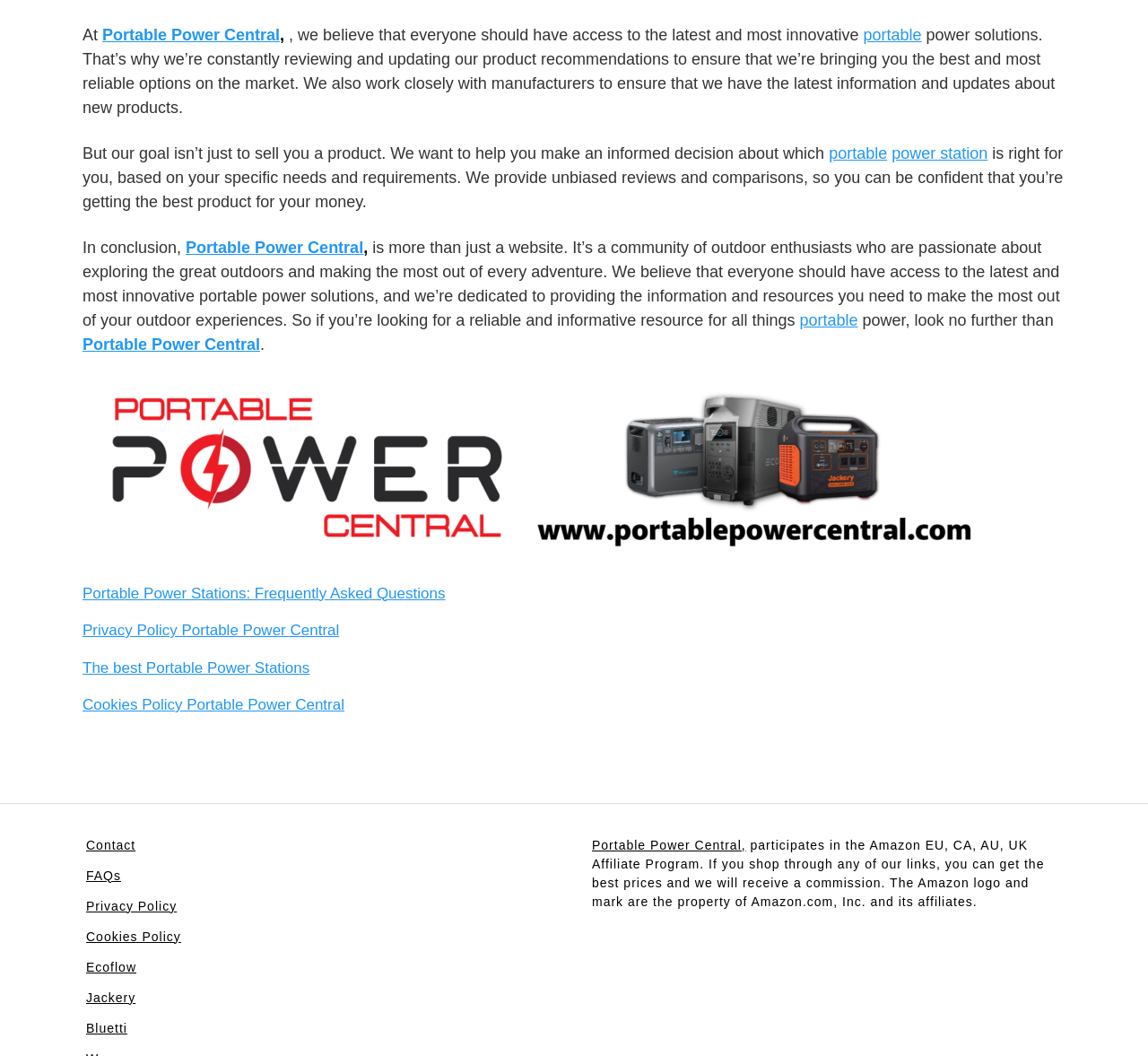Using the webpage screenshot and the element description Ecoflow, determine the bounding box coordinates. Specify the coordinates in the format (top-left x, top-left y, bottom-right x, bottom-right y) with values ranging from 0 to 1.

[0.075, 0.909, 0.119, 0.922]